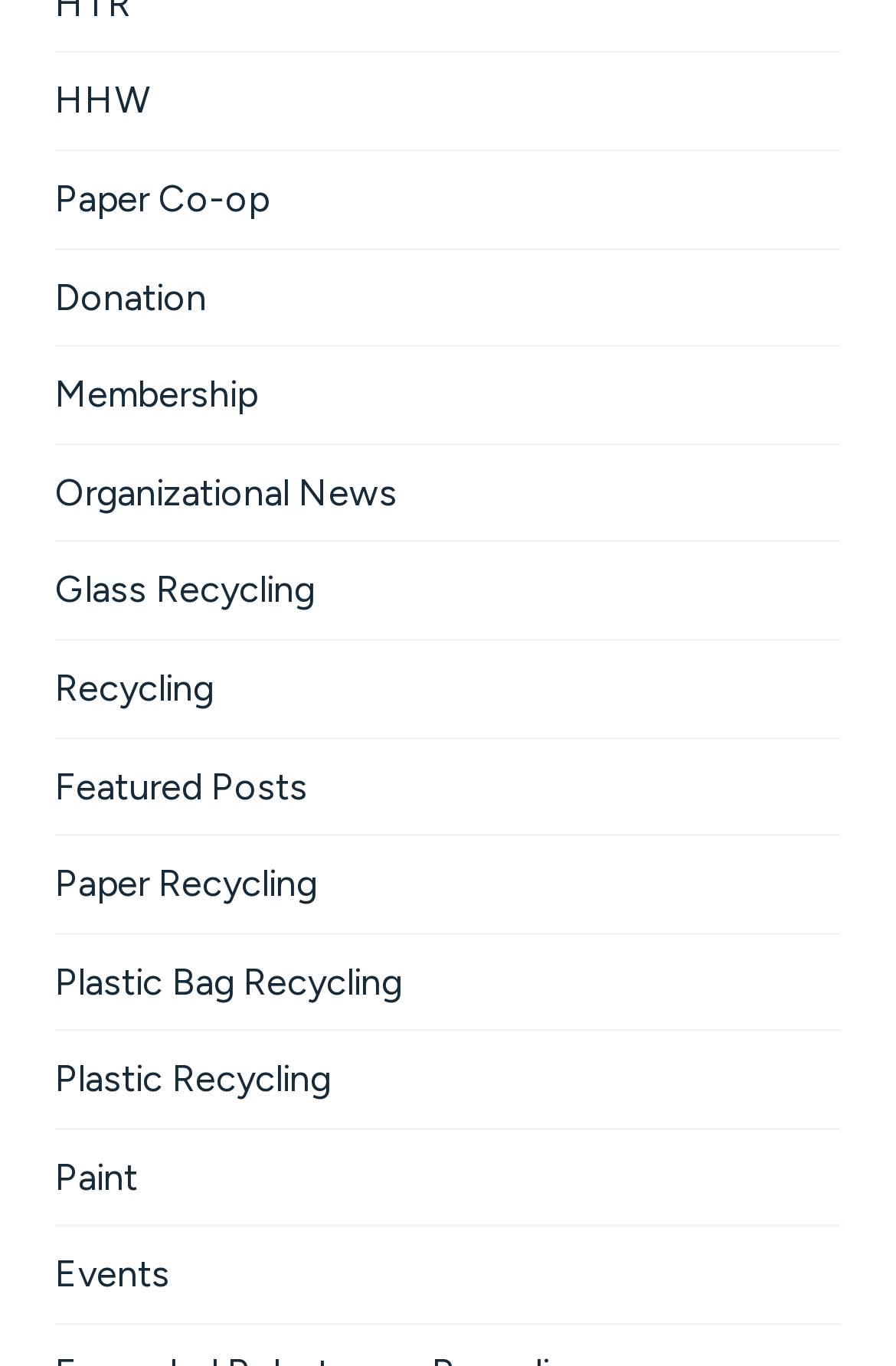Respond to the question below with a single word or phrase: What type of news is featured on the website?

Organizational News